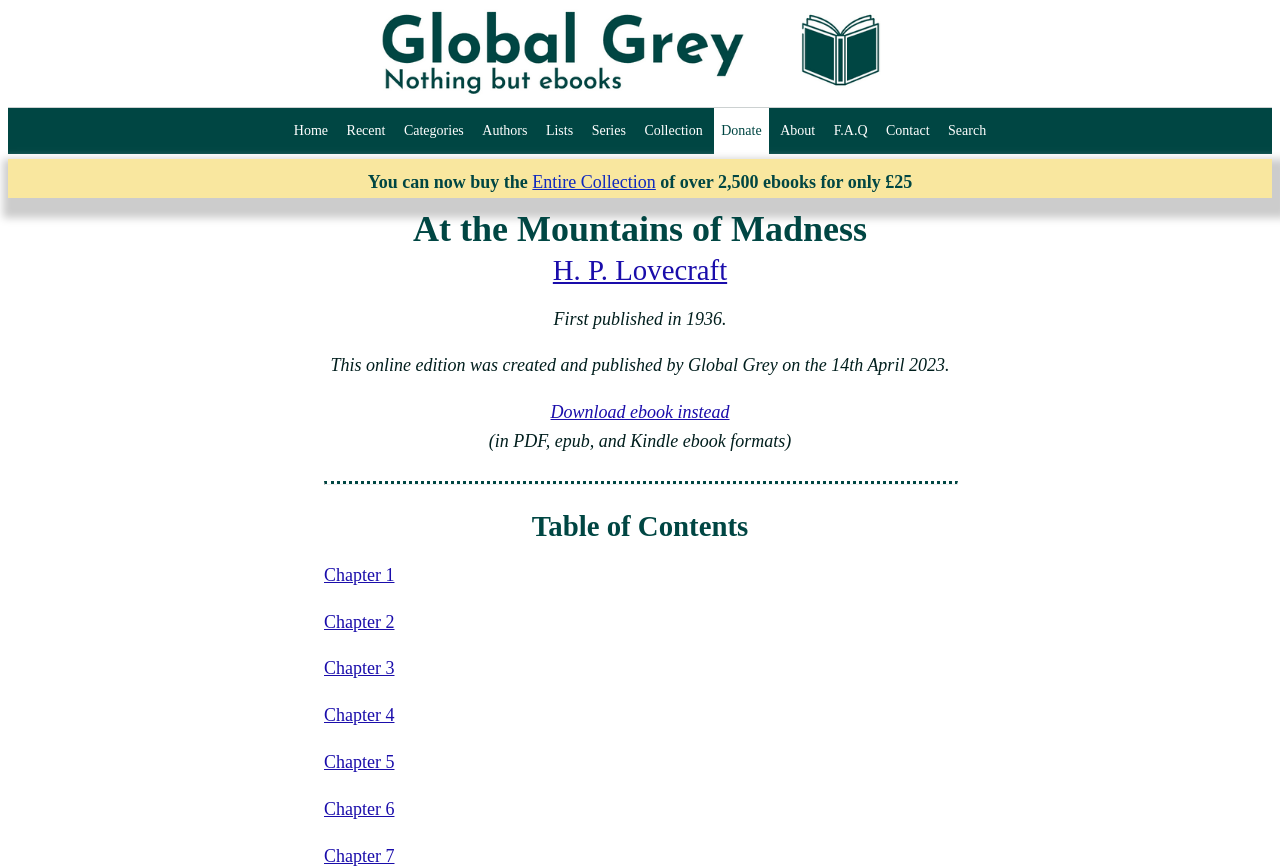How many chapters are listed on the webpage?
Using the information from the image, provide a comprehensive answer to the question.

I counted the number of link elements with chapter numbers, starting from 'Chapter 1' to 'Chapter 7'. There are 7 chapter links in total.